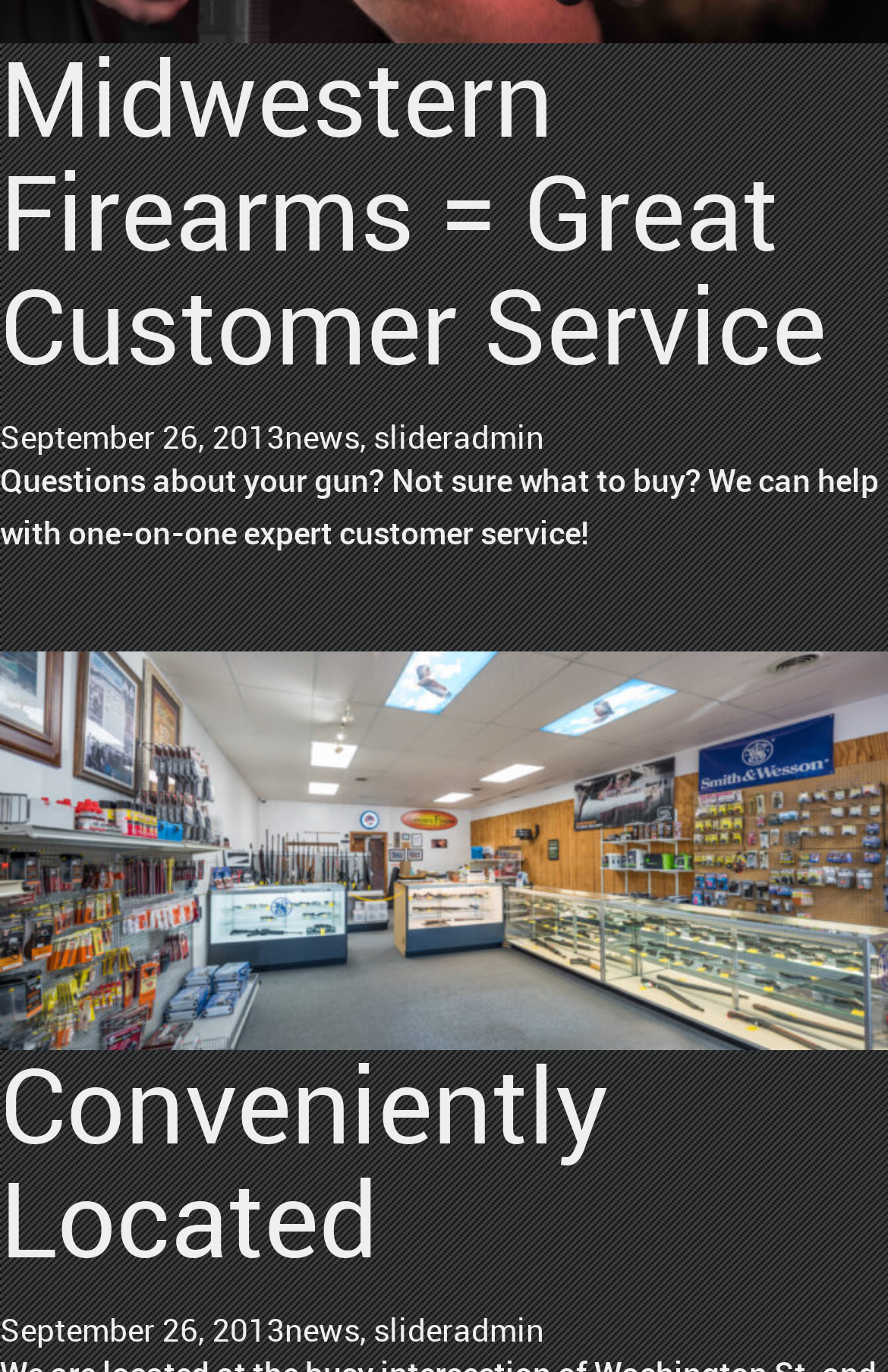Please identify the bounding box coordinates of the clickable area that will fulfill the following instruction: "Go to 'admin'". The coordinates should be in the format of four float numbers between 0 and 1, i.e., [left, top, right, bottom].

[0.51, 0.307, 0.613, 0.332]